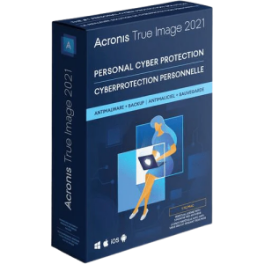What is the software's primary function?
Refer to the screenshot and answer in one word or phrase.

Data protection and backup